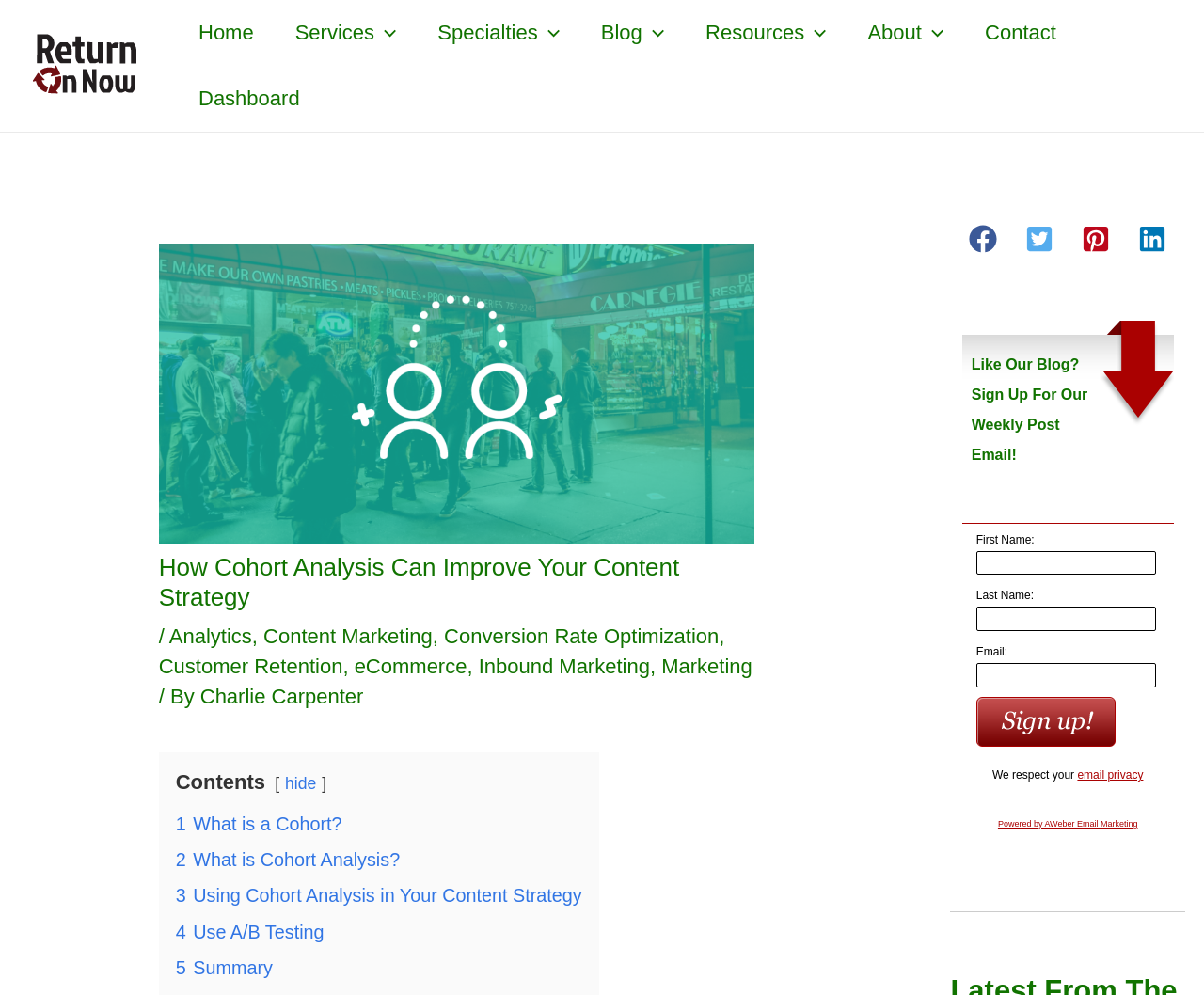Specify the bounding box coordinates of the area to click in order to execute this command: 'Click on the 'Contact' link'. The coordinates should consist of four float numbers ranging from 0 to 1, and should be formatted as [left, top, right, bottom].

[0.801, 0.0, 0.894, 0.066]